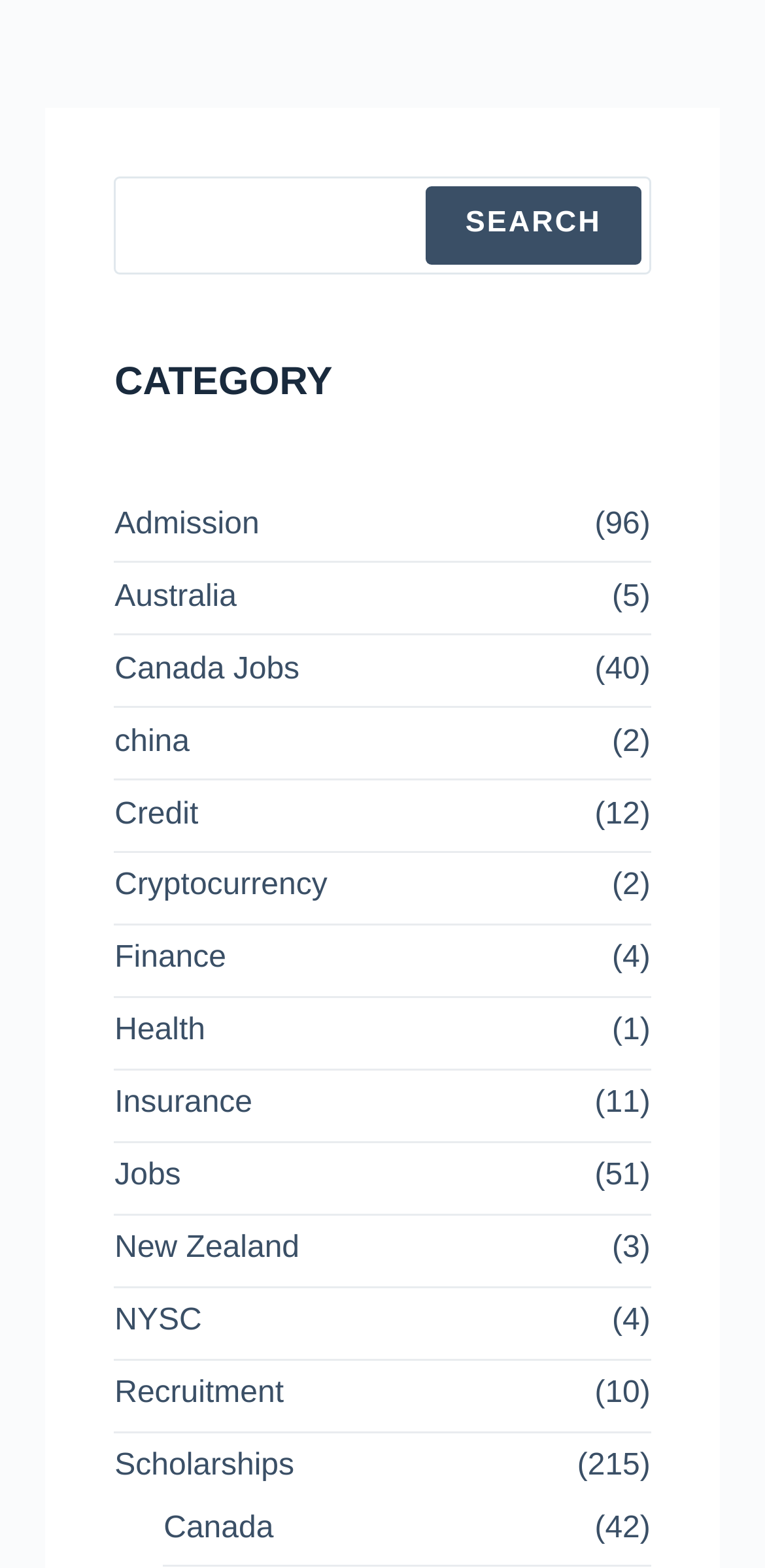Please answer the following question using a single word or phrase: 
How many links are under the 'CATEGORY' heading?

17